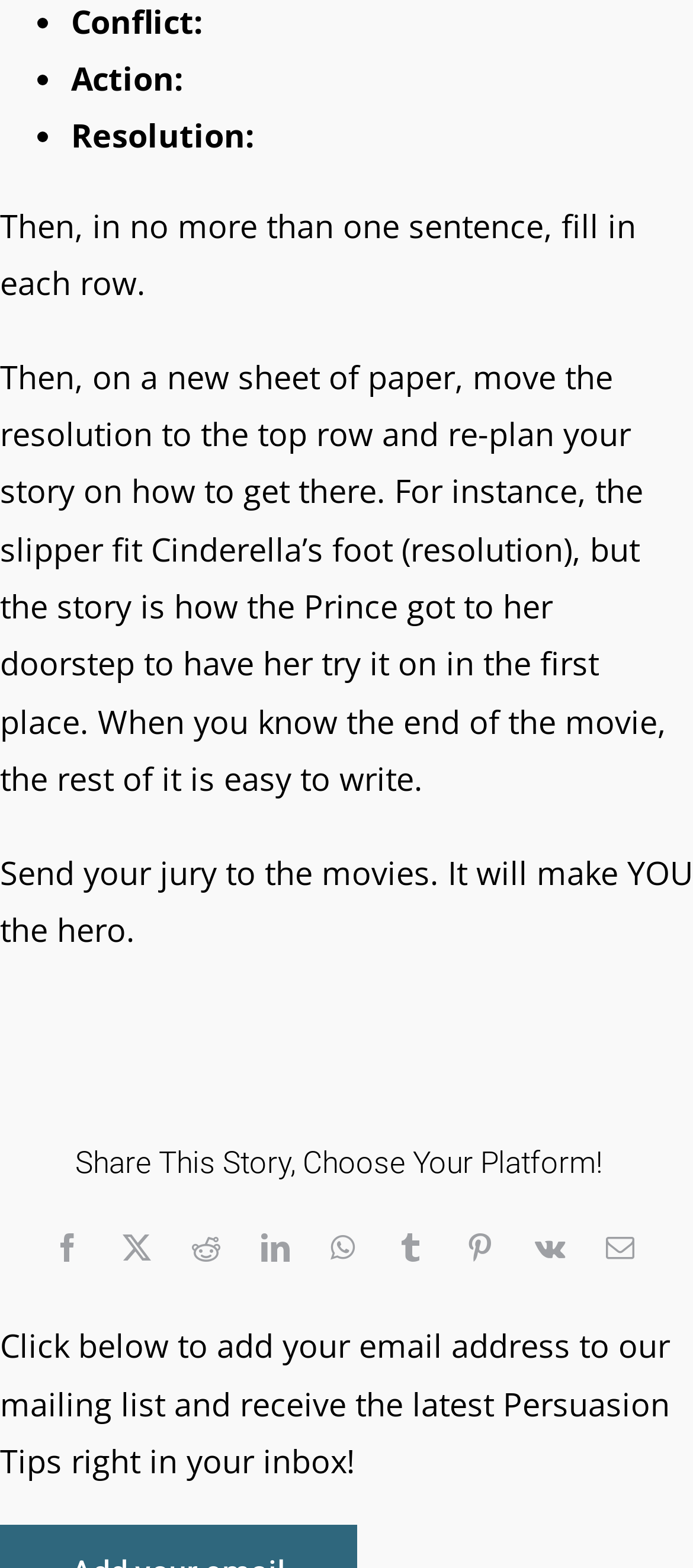Please provide the bounding box coordinates for the element that needs to be clicked to perform the instruction: "Share this story on Facebook". The coordinates must consist of four float numbers between 0 and 1, formatted as [left, top, right, bottom].

[0.051, 0.78, 0.144, 0.813]